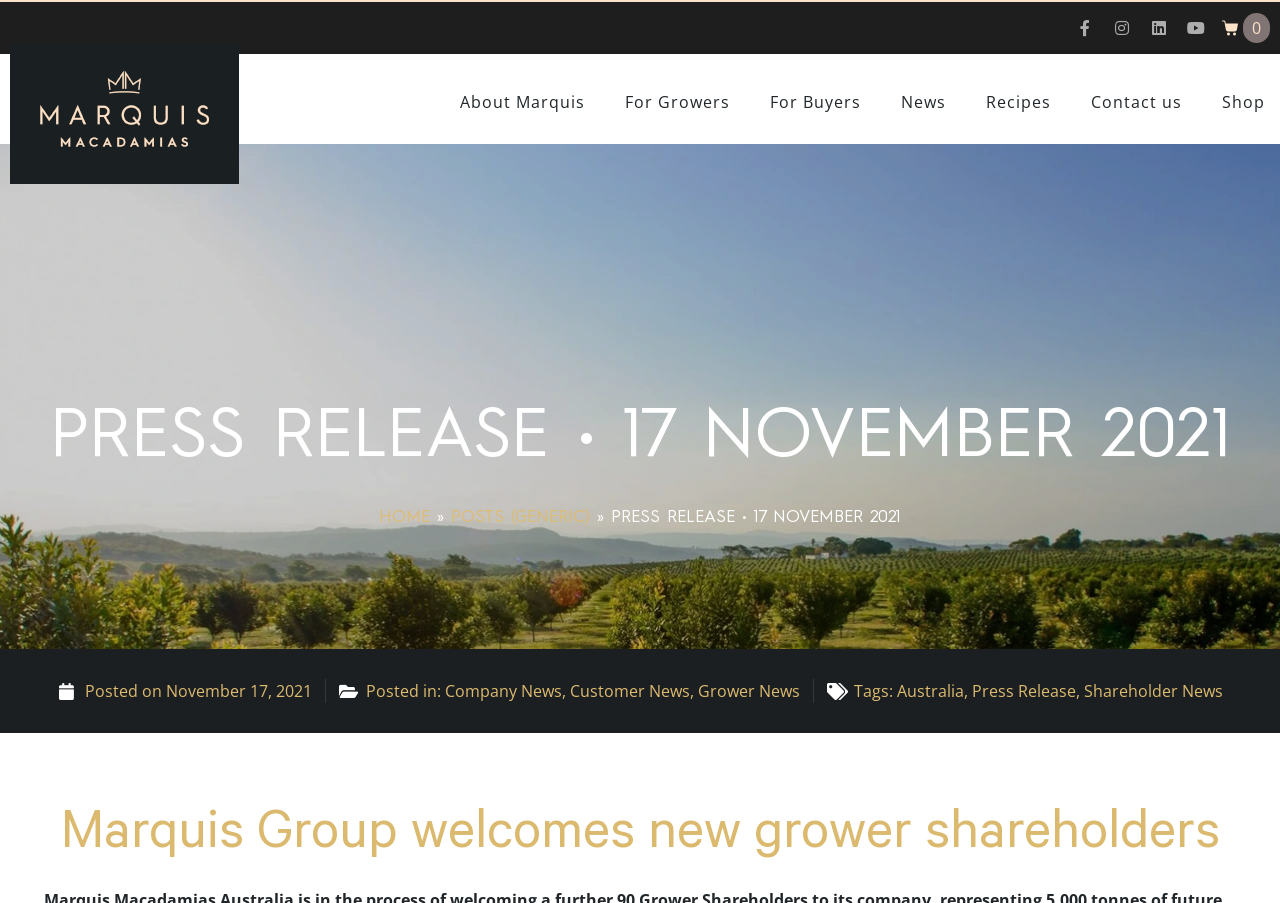Determine the bounding box coordinates of the element that should be clicked to execute the following command: "View Marquis Macadamias page".

[0.008, 0.111, 0.187, 0.135]